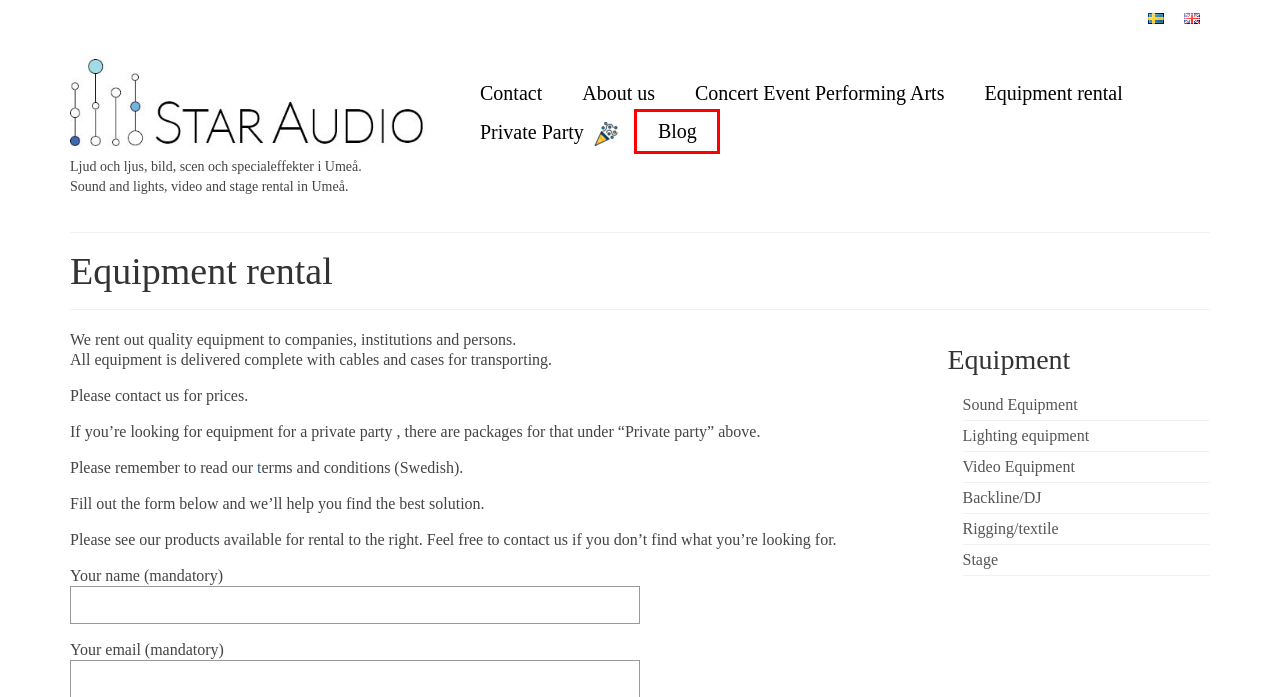Observe the screenshot of a webpage with a red bounding box around an element. Identify the webpage description that best fits the new page after the element inside the bounding box is clicked. The candidates are:
A. About us - Star Audio
B. Blog Archives - Star Audio
C. Video Equipment - Star Audio
D. Lighting equipment - Star Audio
E. Stage - Star Audio
F. Packages - Star Audio
G. Sound Equipment - Star Audio
H. Rigging/textile - Star Audio

B